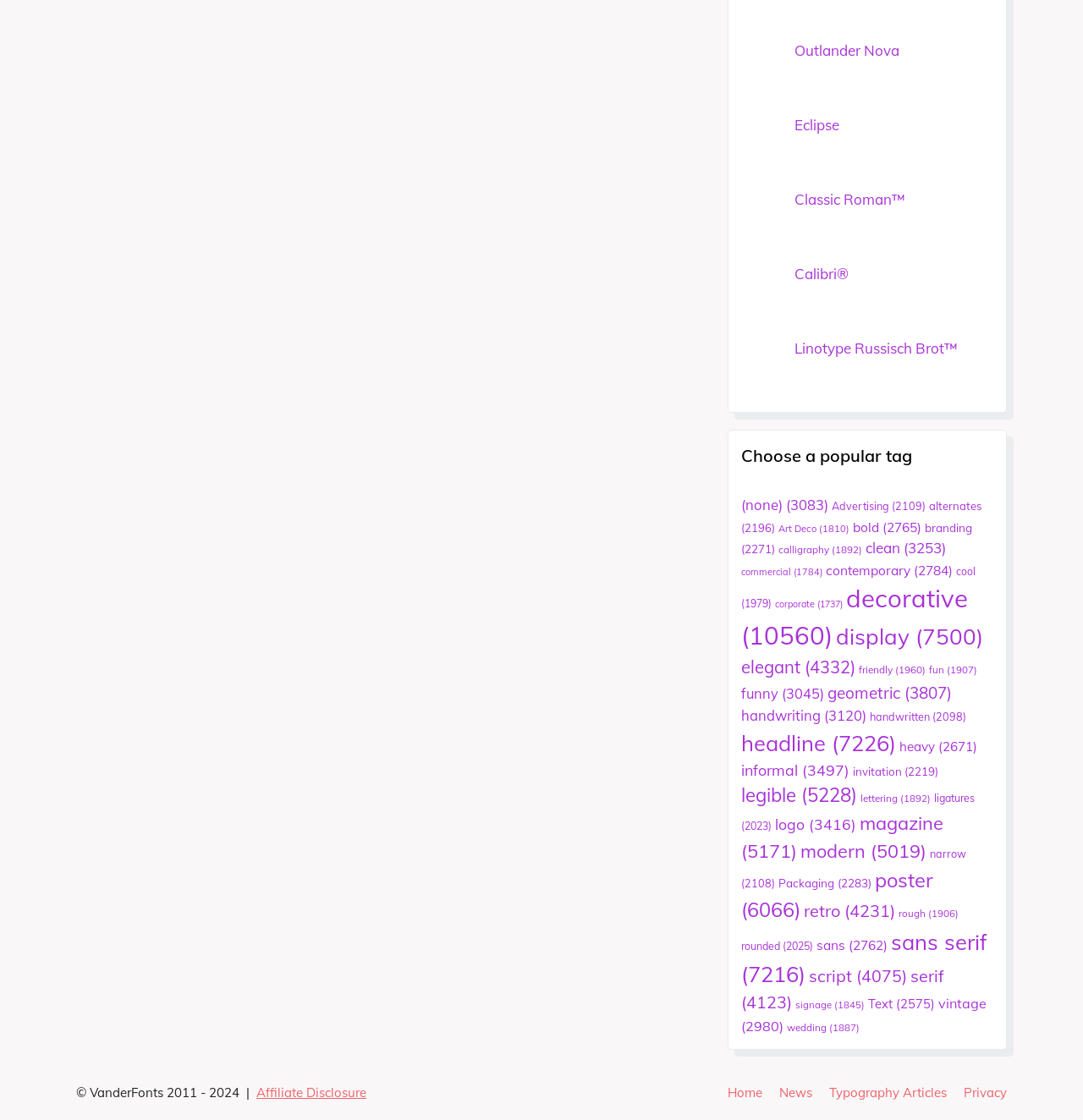Please provide the bounding box coordinate of the region that matches the element description: decorative (10560). Coordinates should be in the format (top-left x, top-left y, bottom-right x, bottom-right y) and all values should be between 0 and 1.

[0.684, 0.521, 0.894, 0.581]